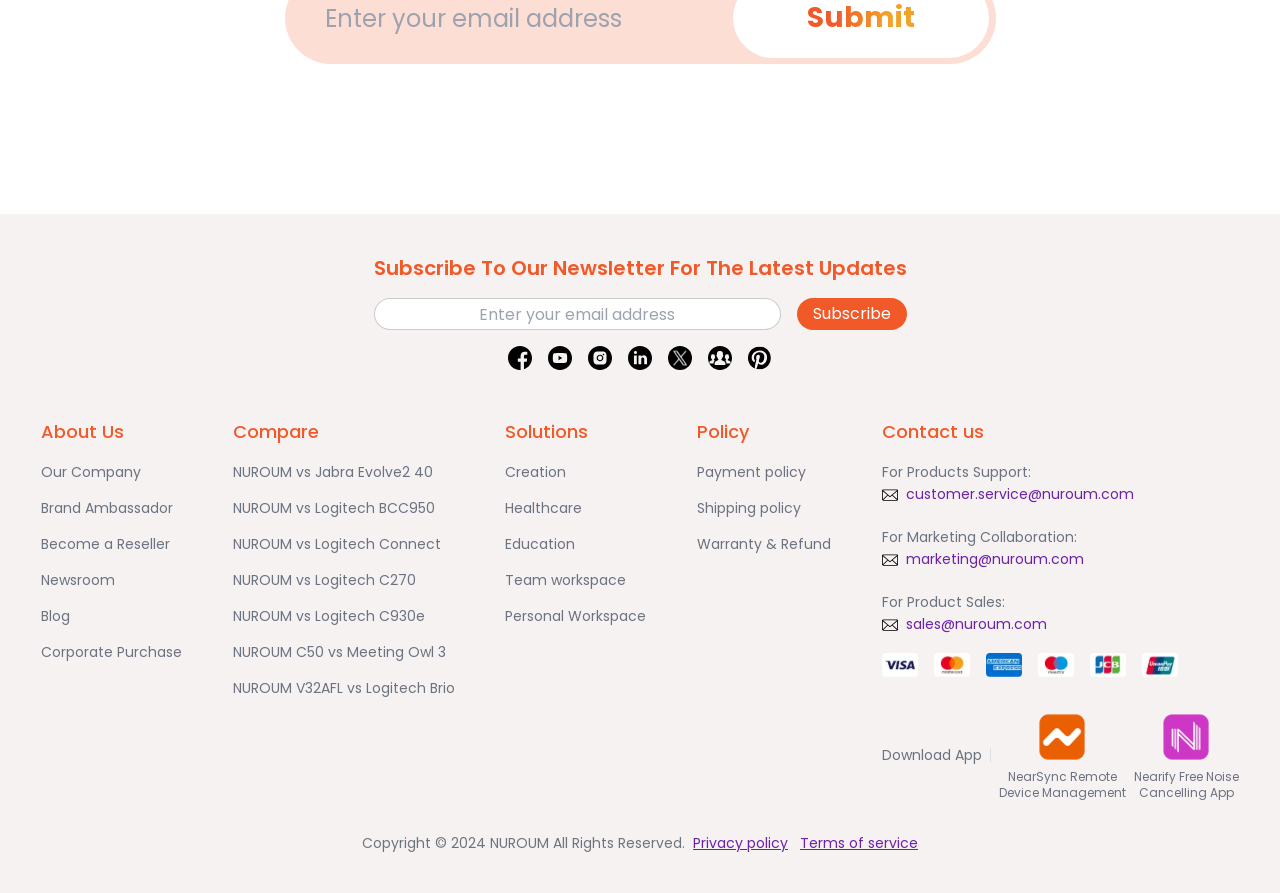How many apps can be downloaded from this website?
Answer the question with as much detail as you can, using the image as a reference.

I looked at the 'Download App' section and found two app logos, NearSync and Nearify, which suggests that there are two apps that can be downloaded from this website.